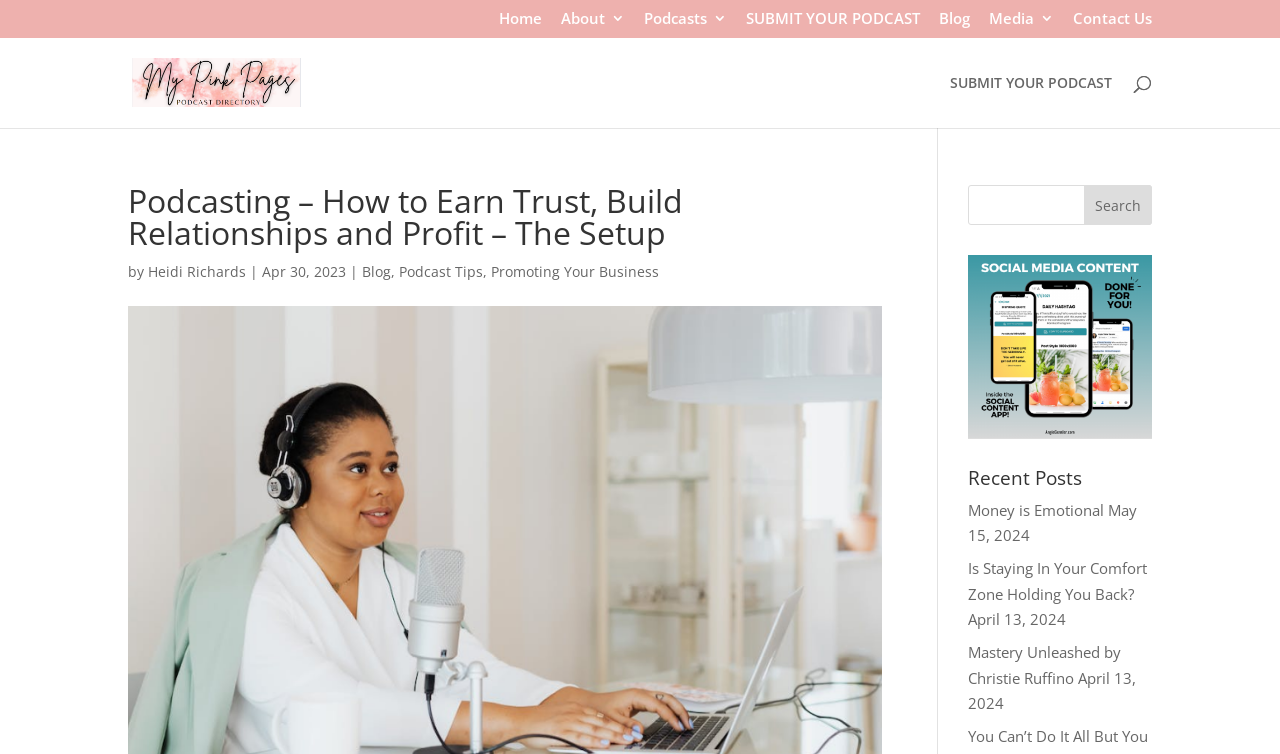How many recent posts are listed?
Refer to the image and answer the question using a single word or phrase.

3